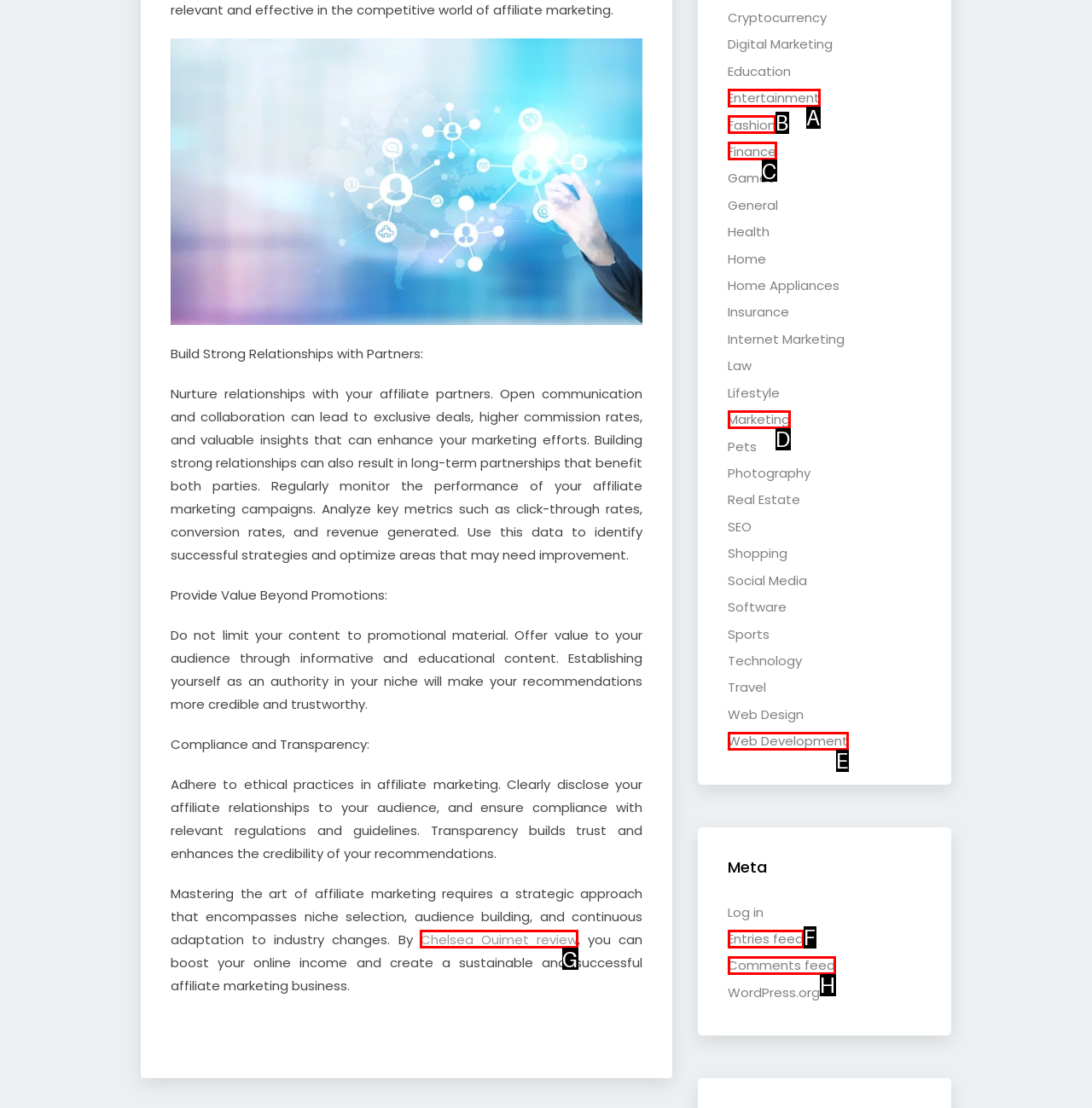Identify which HTML element matches the description: Chelsea Ouimet review. Answer with the correct option's letter.

G